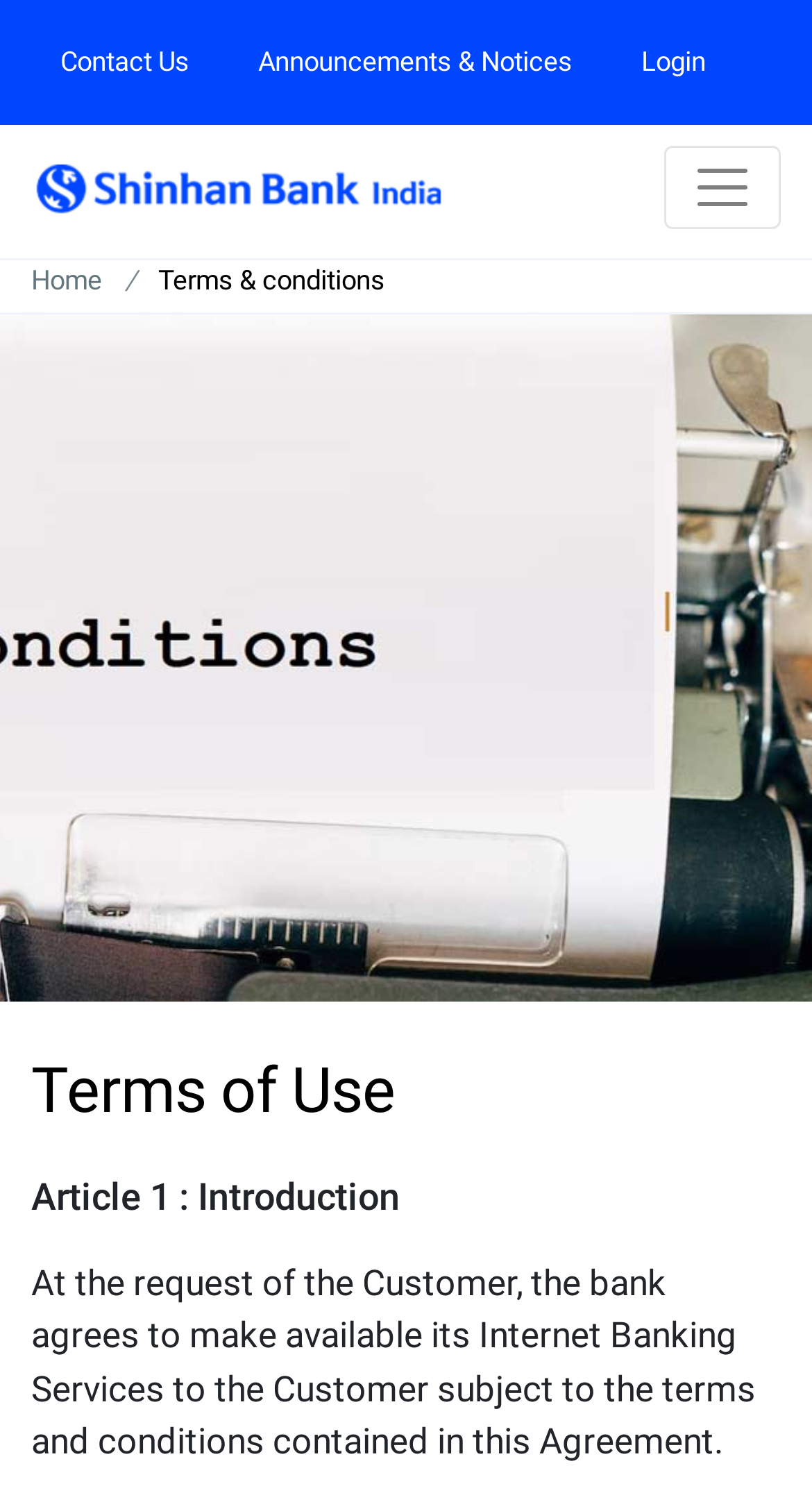Explain the webpage's design and content in an elaborate manner.

The webpage is about the terms and conditions of Shinhan Bank India. At the top, there are three links: "Contact Us", "Announcements & Notices", and "Login", aligned horizontally from left to right. Below these links, there is a logo image on the left, and a "Toggle navigation" button on the right. 

Below the logo, there is a navigation menu with a link to "Home" followed by a slash, and then "Terms & conditions". The main content of the page is divided into sections, with headings such as "Terms of Use" and "Article 1 : Introduction". The text under these headings explains the terms and conditions of the bank's services, including the agreement between the bank and the customer regarding the use of internet banking services.